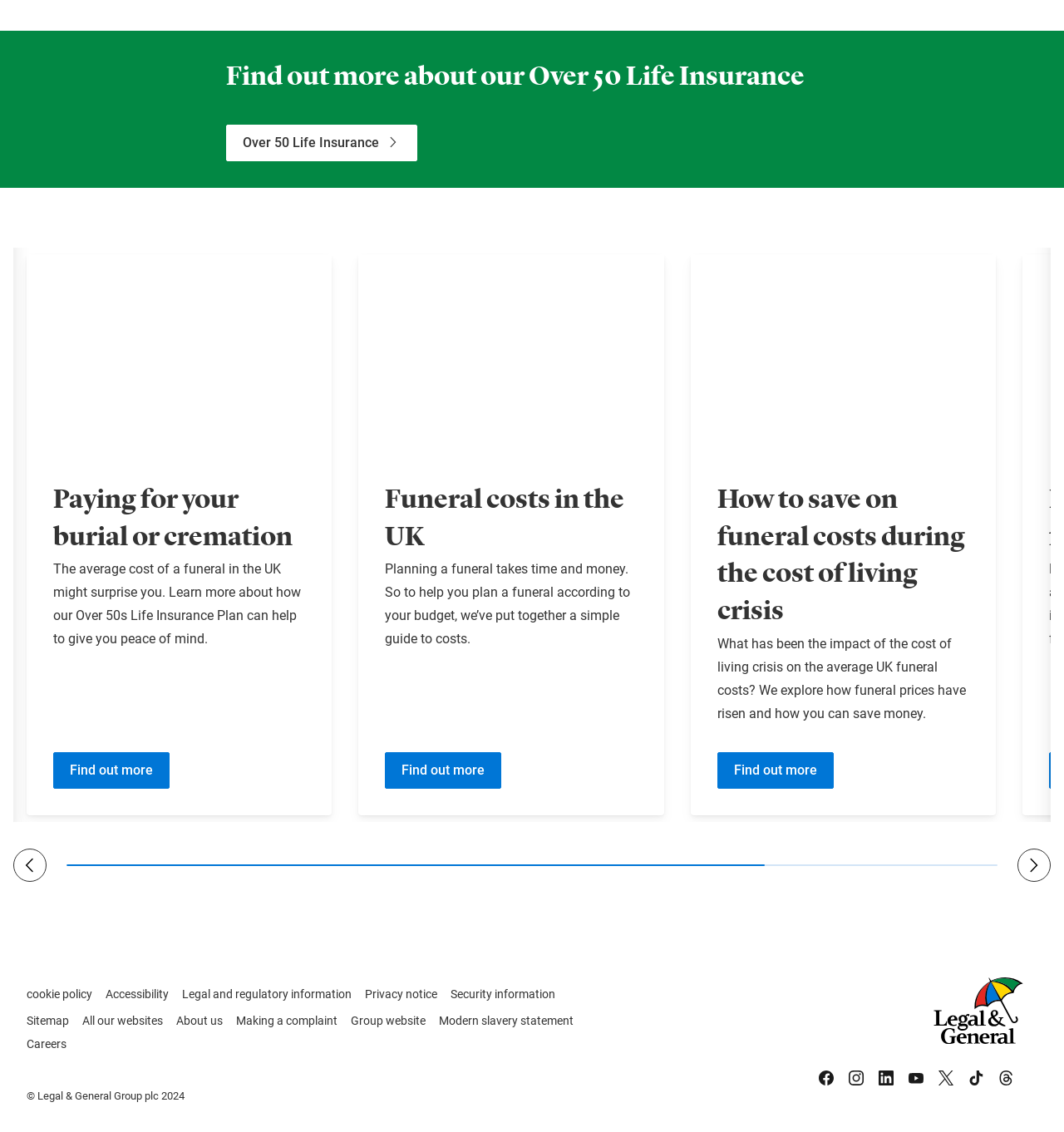Identify the bounding box coordinates of the section that should be clicked to achieve the task described: "Find out more about Over 50 Life Insurance".

[0.212, 0.11, 0.392, 0.142]